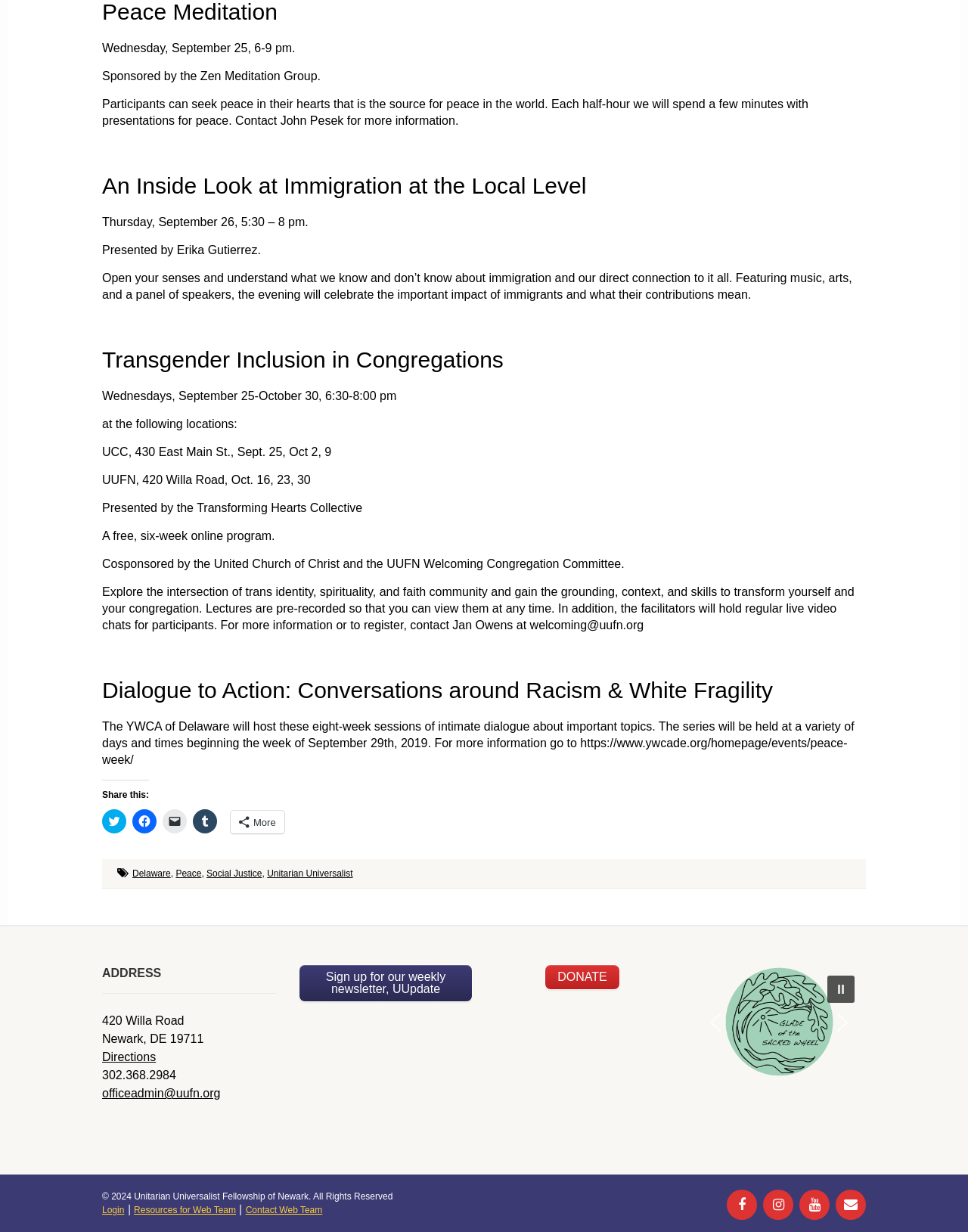What is the topic of the presentation by Erika Gutierrez?
Based on the image, answer the question with as much detail as possible.

The answer can be found in the StaticText element that reads 'Open your senses and understand what we know and don’t know about immigration and our direct connection to it all.' This indicates that the topic of the presentation by Erika Gutierrez is immigration.